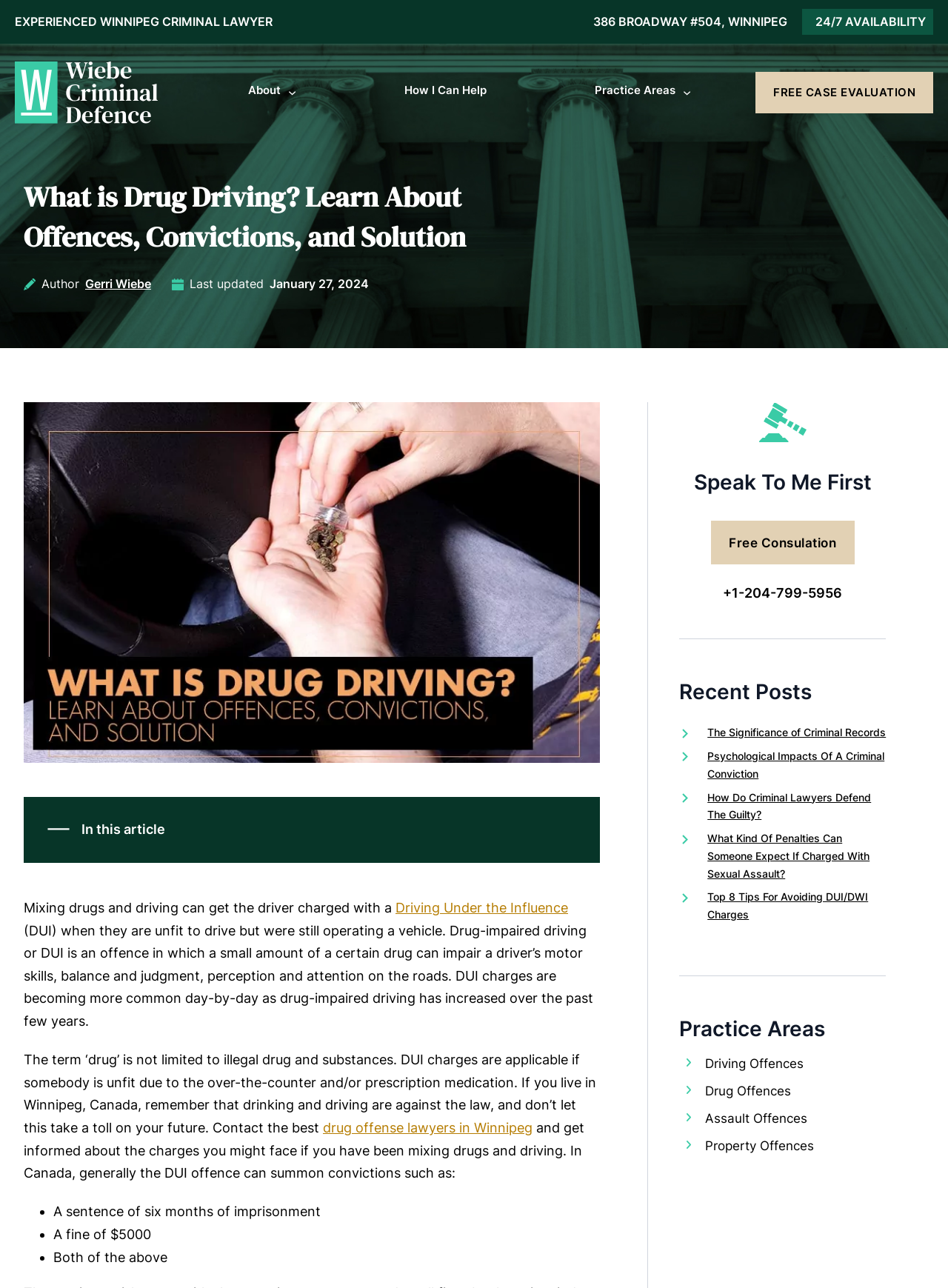Kindly determine the bounding box coordinates for the clickable area to achieve the given instruction: "Click the 'Speak To Me First' button".

[0.732, 0.36, 0.919, 0.39]